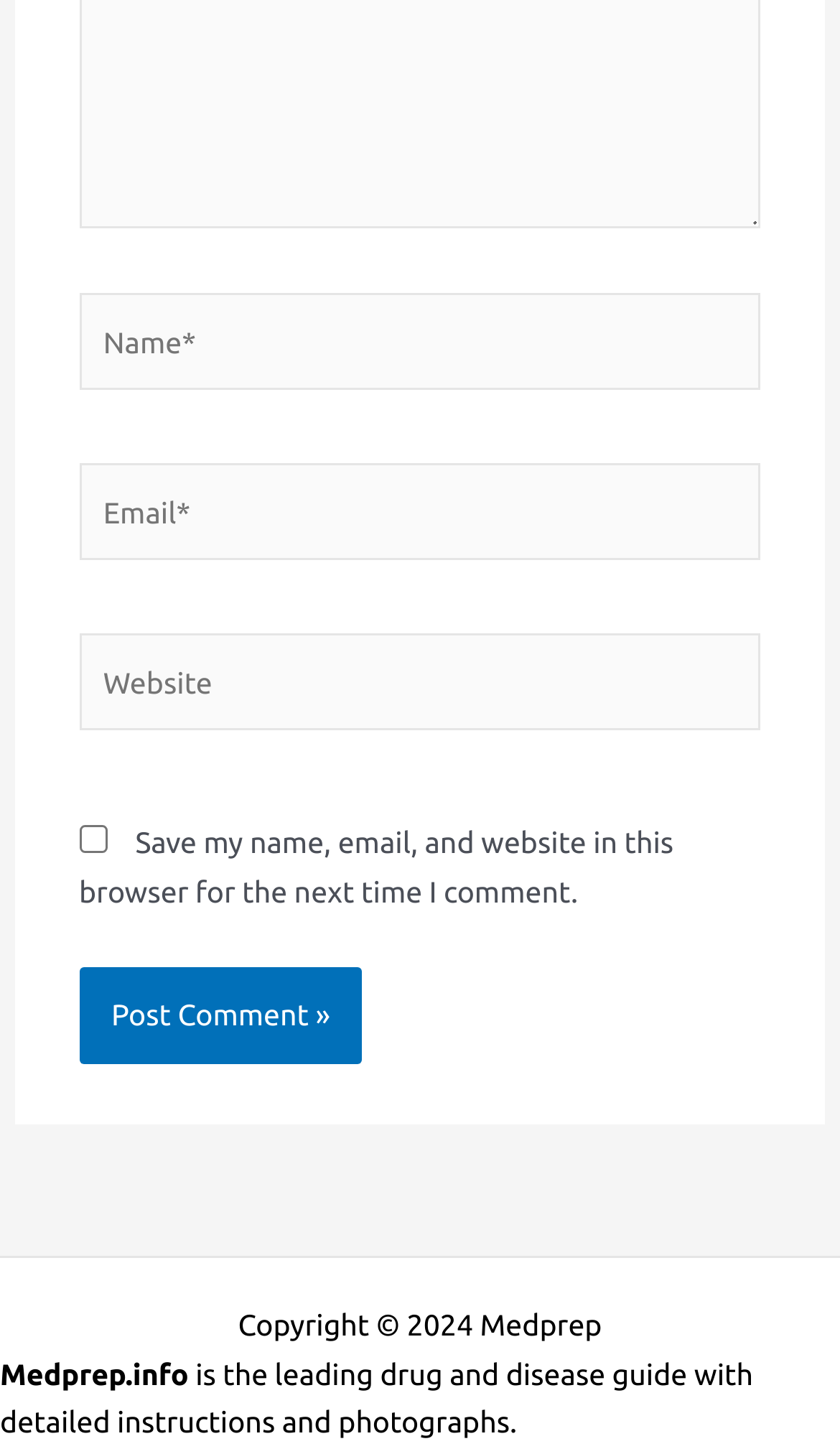With reference to the image, please provide a detailed answer to the following question: What is the name of the website?

The webpage has a static text element at the bottom that reads 'Medprep.info', which suggests that the name of the website is Medprep.